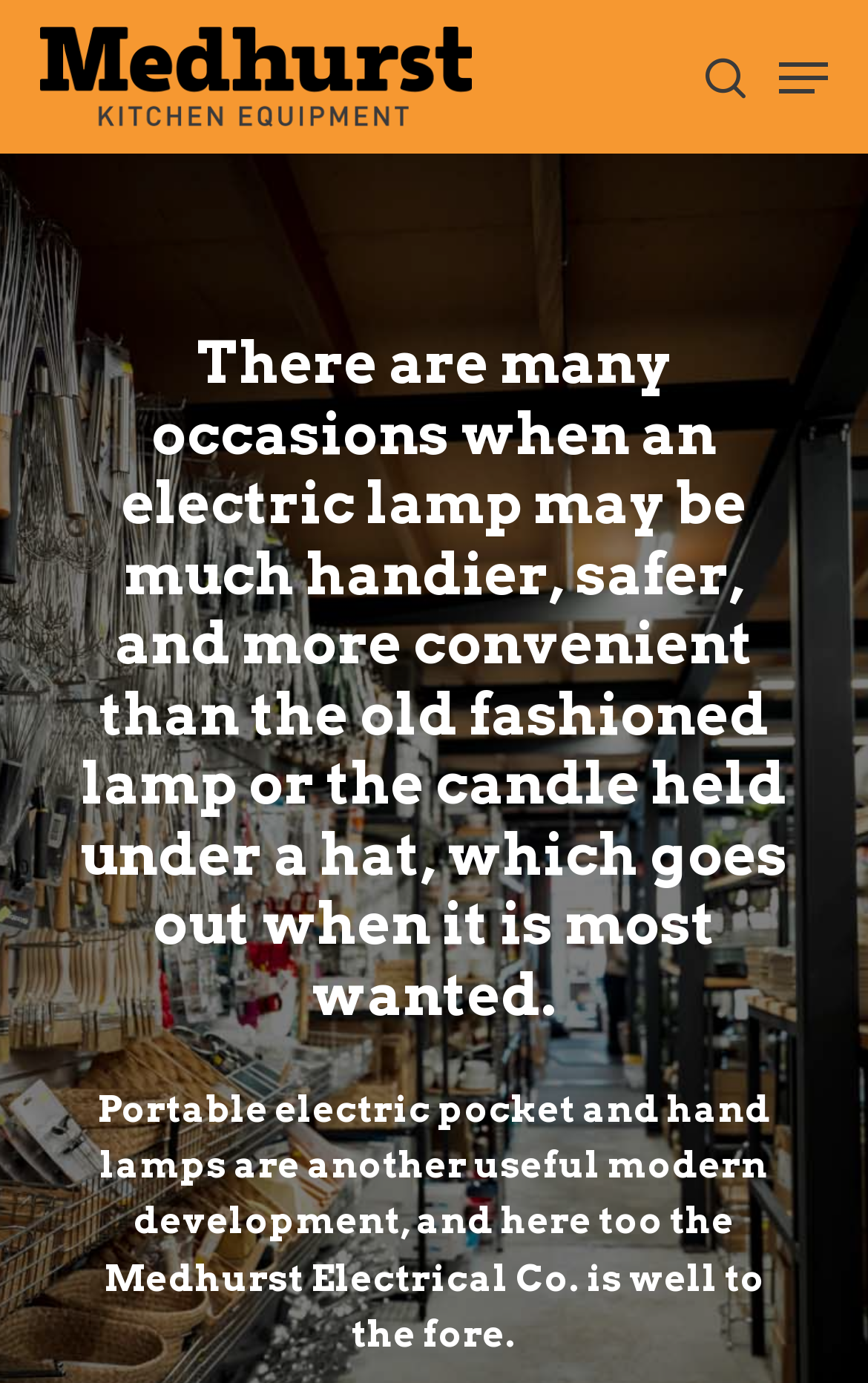Give a one-word or short phrase answer to the question: 
How many headings are there on the page?

2